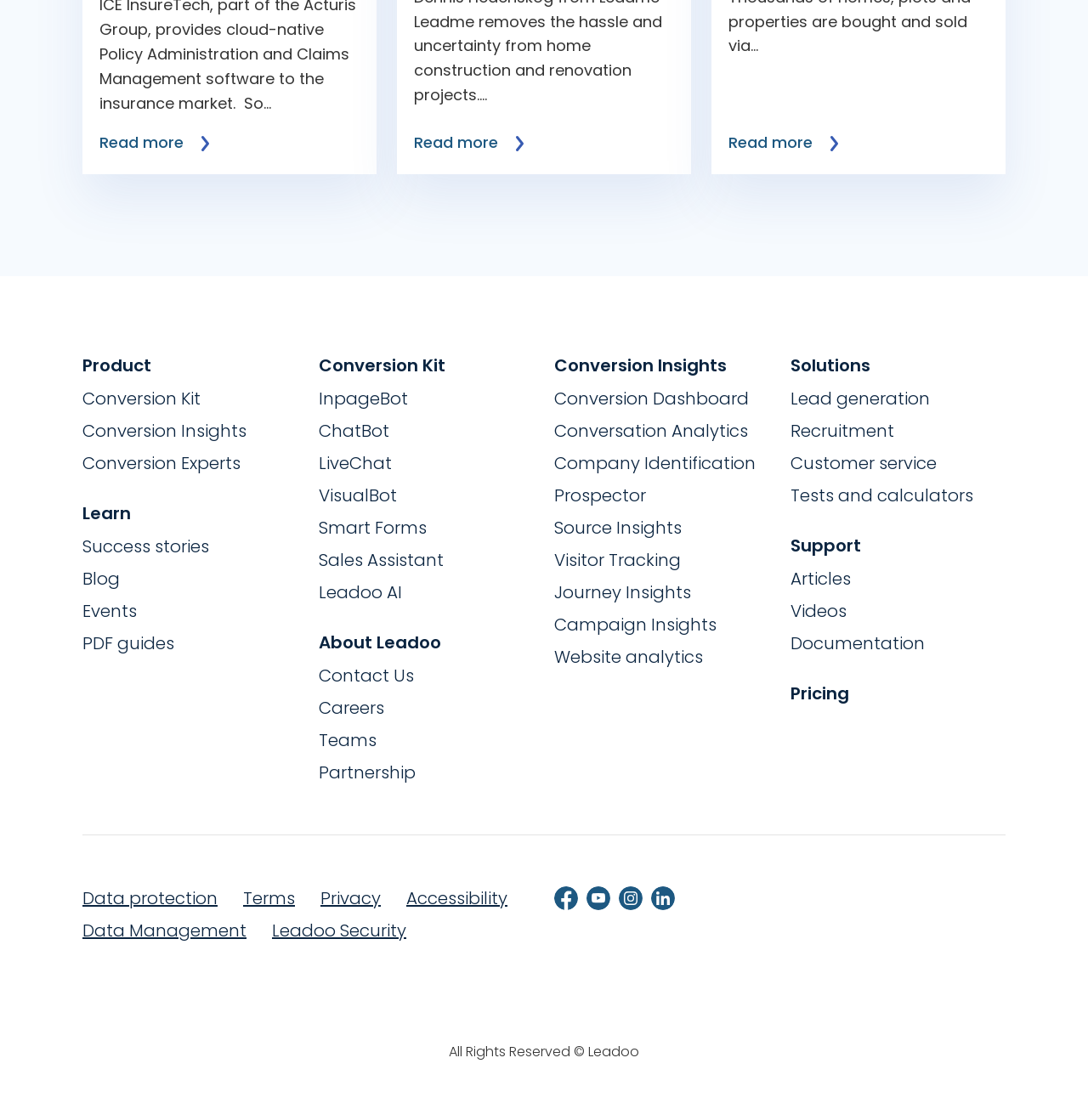Locate the UI element described as follows: "Tests and calculators". Return the bounding box coordinates as four float numbers between 0 and 1 in the order [left, top, right, bottom].

[0.726, 0.432, 0.924, 0.453]